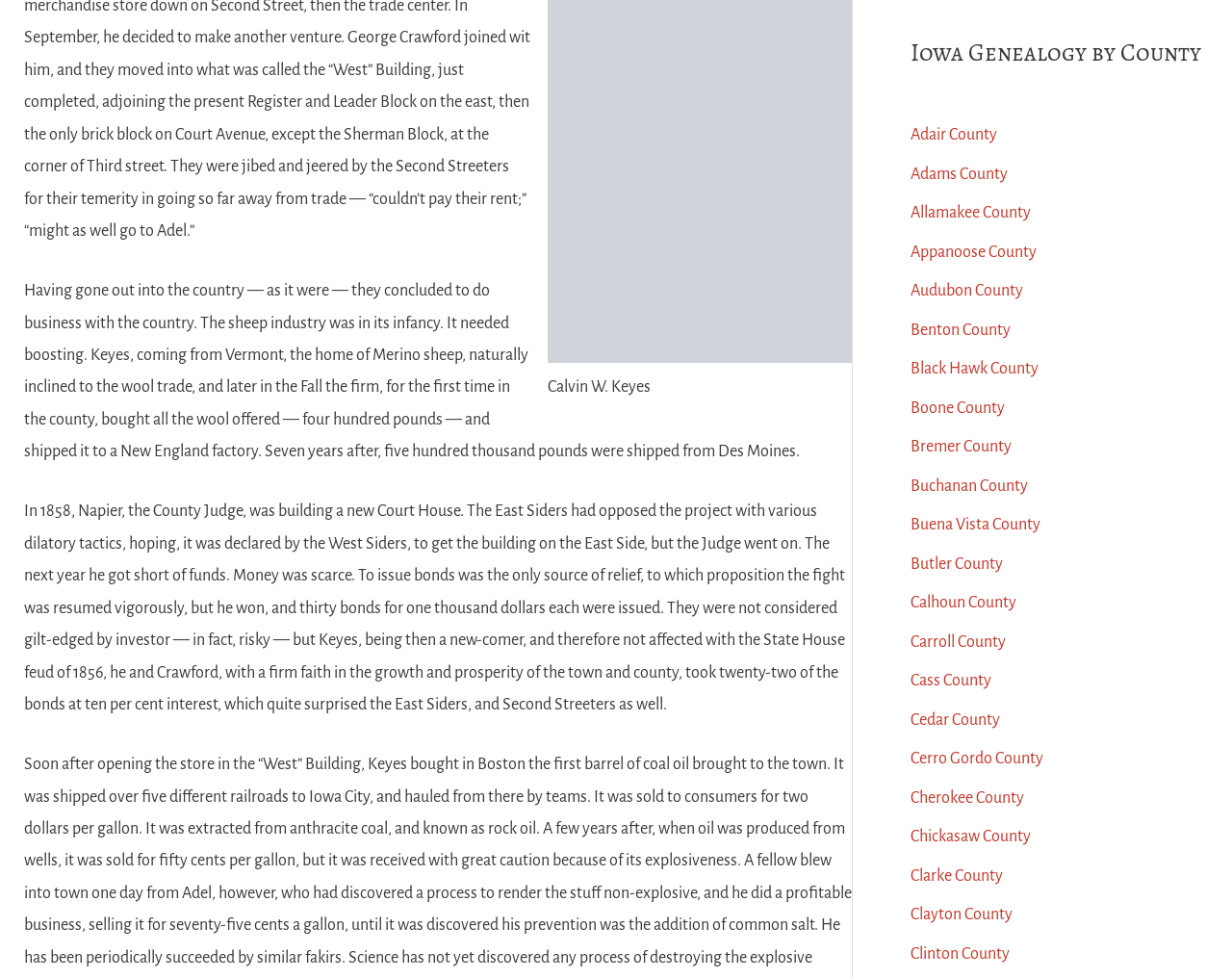Identify the bounding box coordinates of the HTML element based on this description: "Benton County".

[0.739, 0.118, 0.82, 0.135]